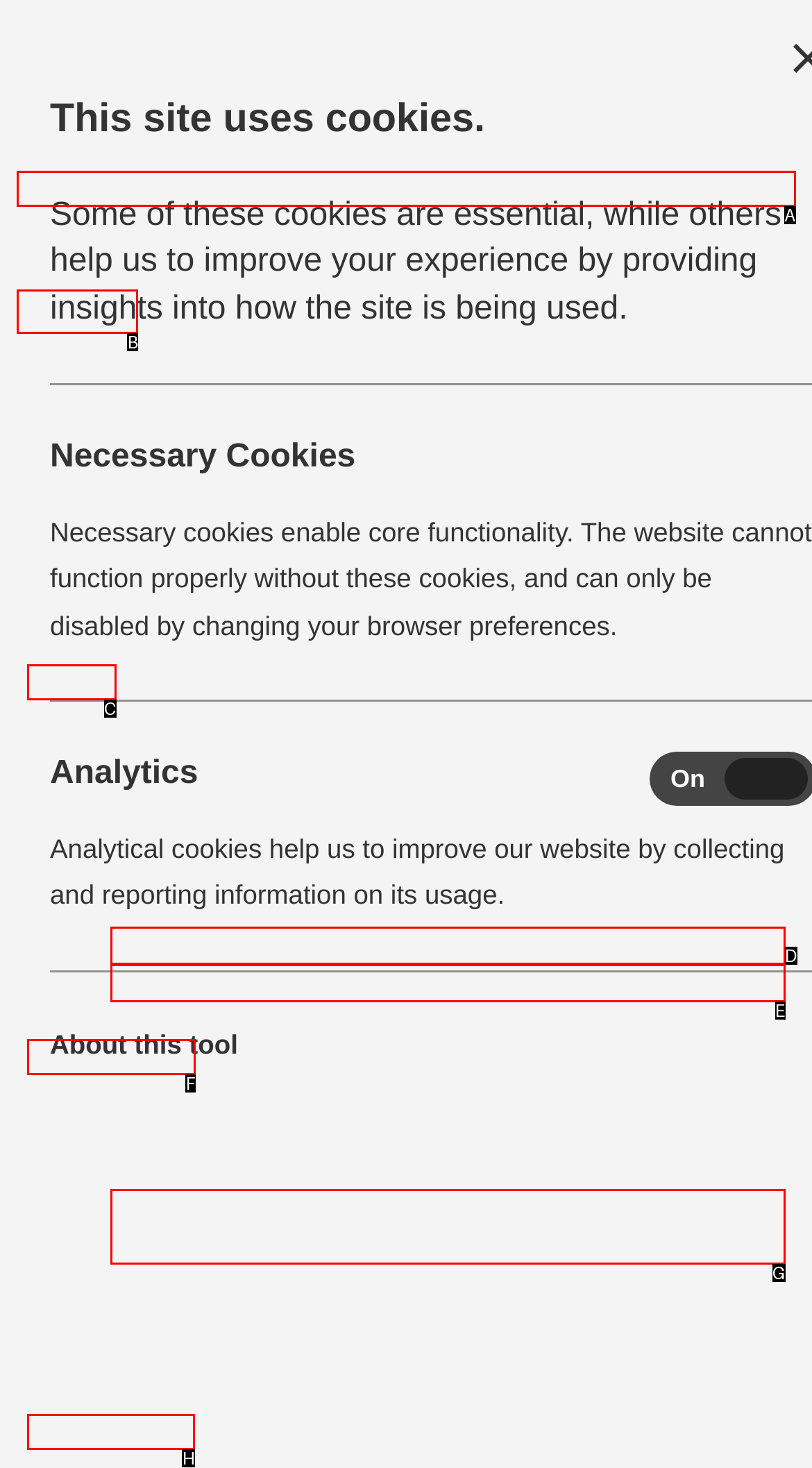Identify the HTML element that corresponds to the following description: The Fatal 6. Provide the letter of the correct option from the presented choices.

F